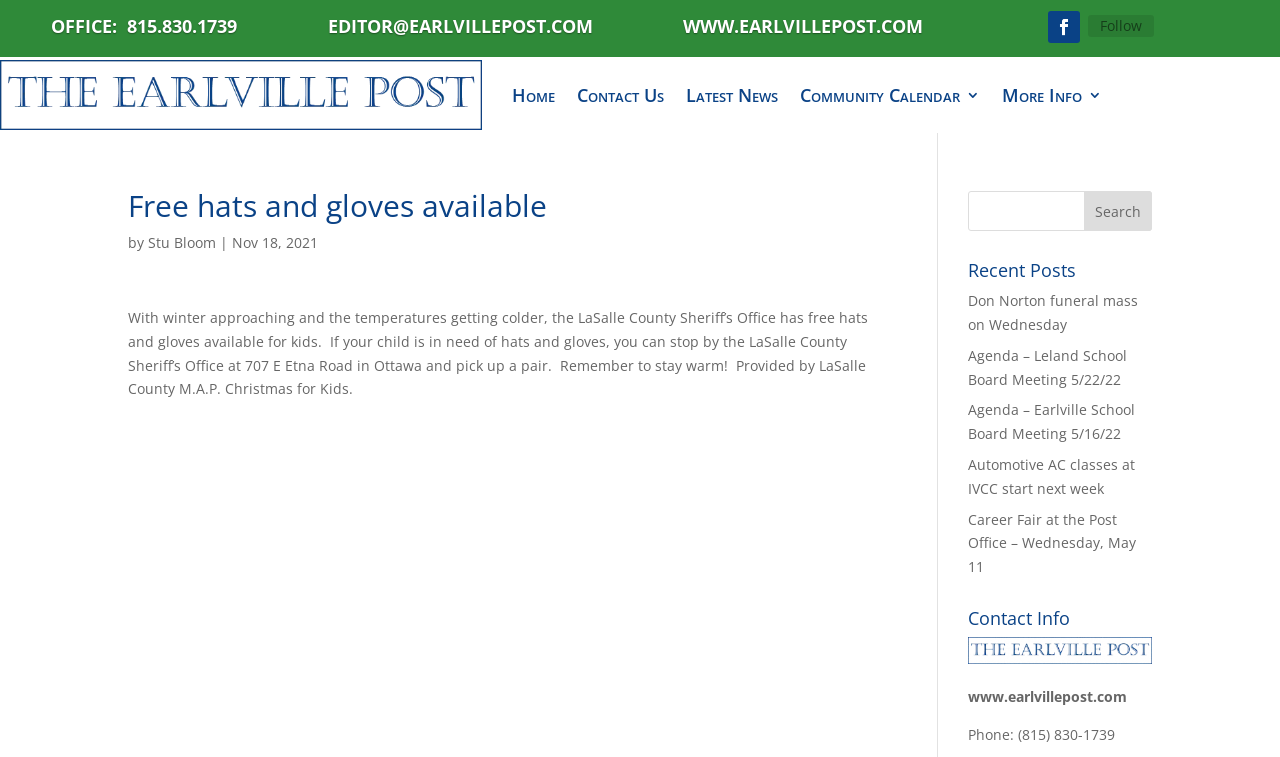Find the bounding box coordinates of the element to click in order to complete the given instruction: "Search for something."

[0.756, 0.253, 0.9, 0.305]